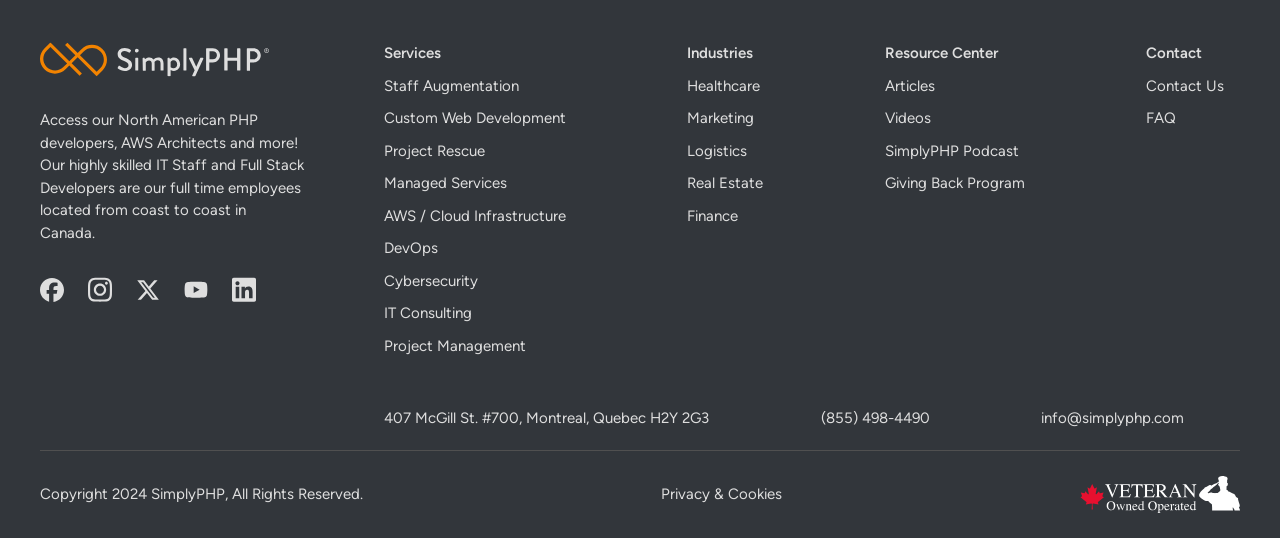Locate the bounding box of the UI element defined by this description: "Real Estate". The coordinates should be given as four float numbers between 0 and 1, formatted as [left, top, right, bottom].

[0.537, 0.324, 0.596, 0.357]